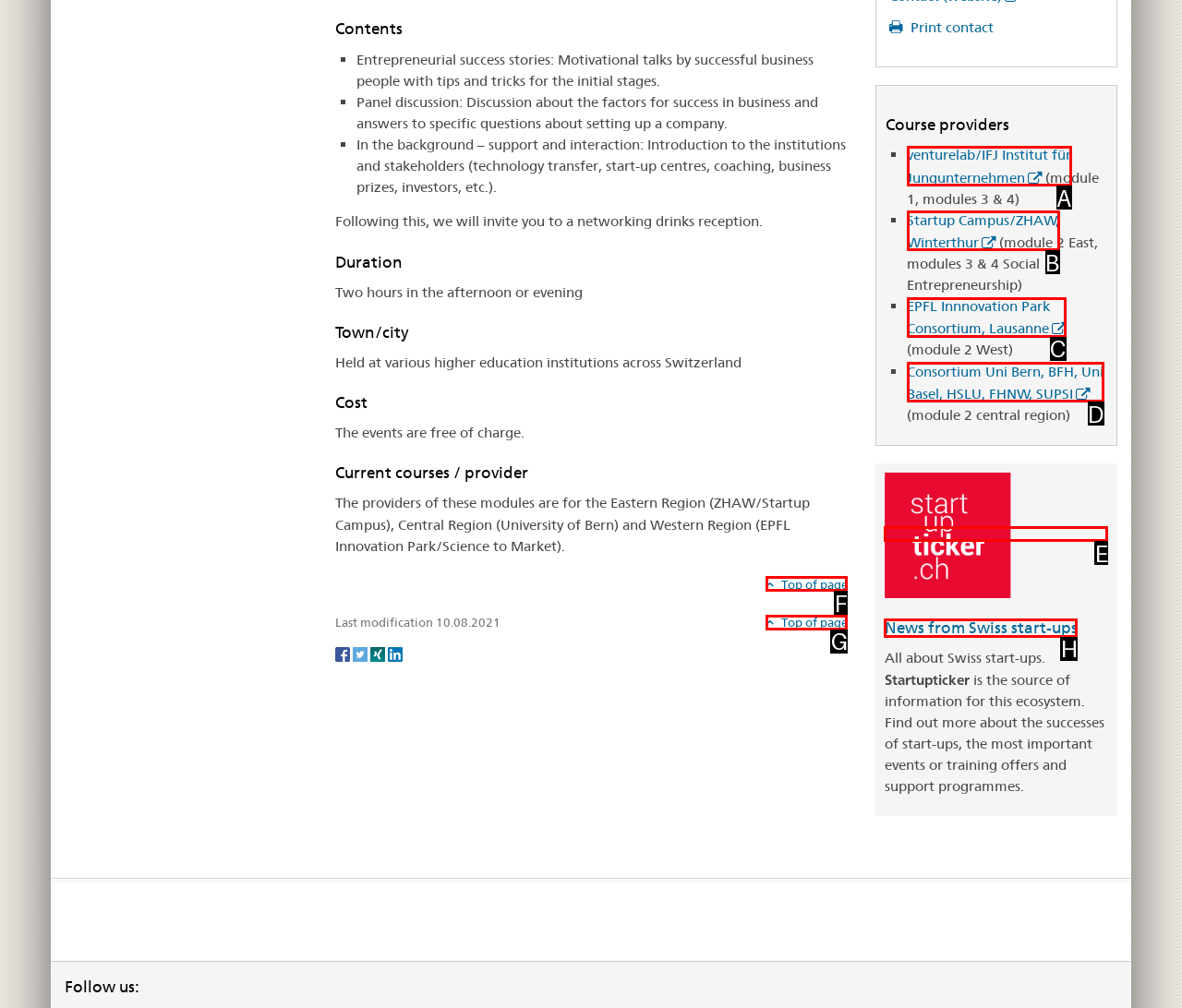Choose the letter of the UI element that aligns with the following description: venturelab/IFJ Institut für Jungunternehmen
State your answer as the letter from the listed options.

A